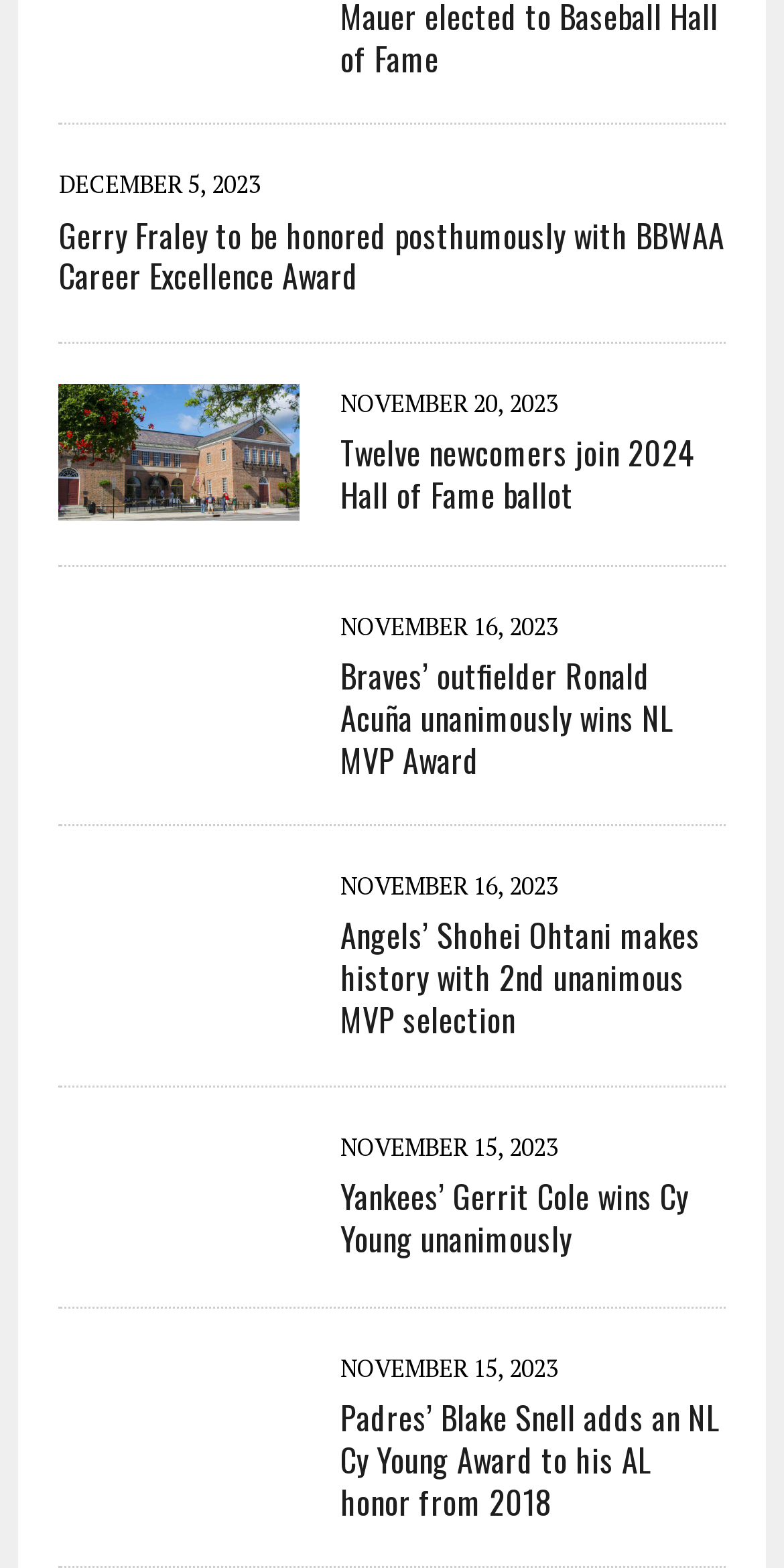Pinpoint the bounding box coordinates of the clickable element to carry out the following instruction: "Learn more about Braves’ outfielder Ronald Acuña winning NL MVP Award."

[0.434, 0.415, 0.857, 0.499]